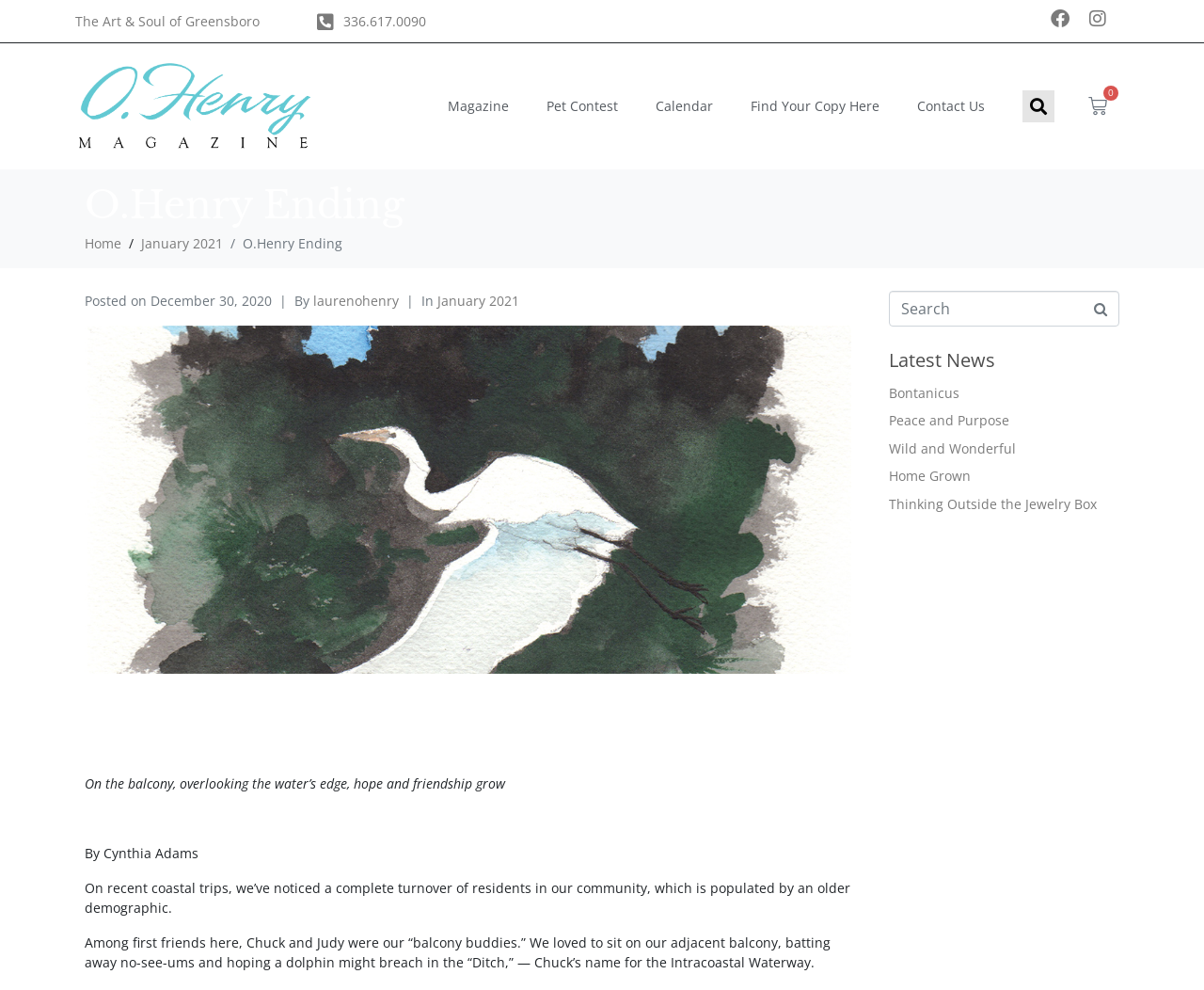Based on the image, please respond to the question with as much detail as possible:
What is the name of the link next to 'Home'?

I looked at the top navigation bar and found a link 'Home' followed by another link 'January 2021', which suggests that 'January 2021' is the name of the link next to 'Home'.